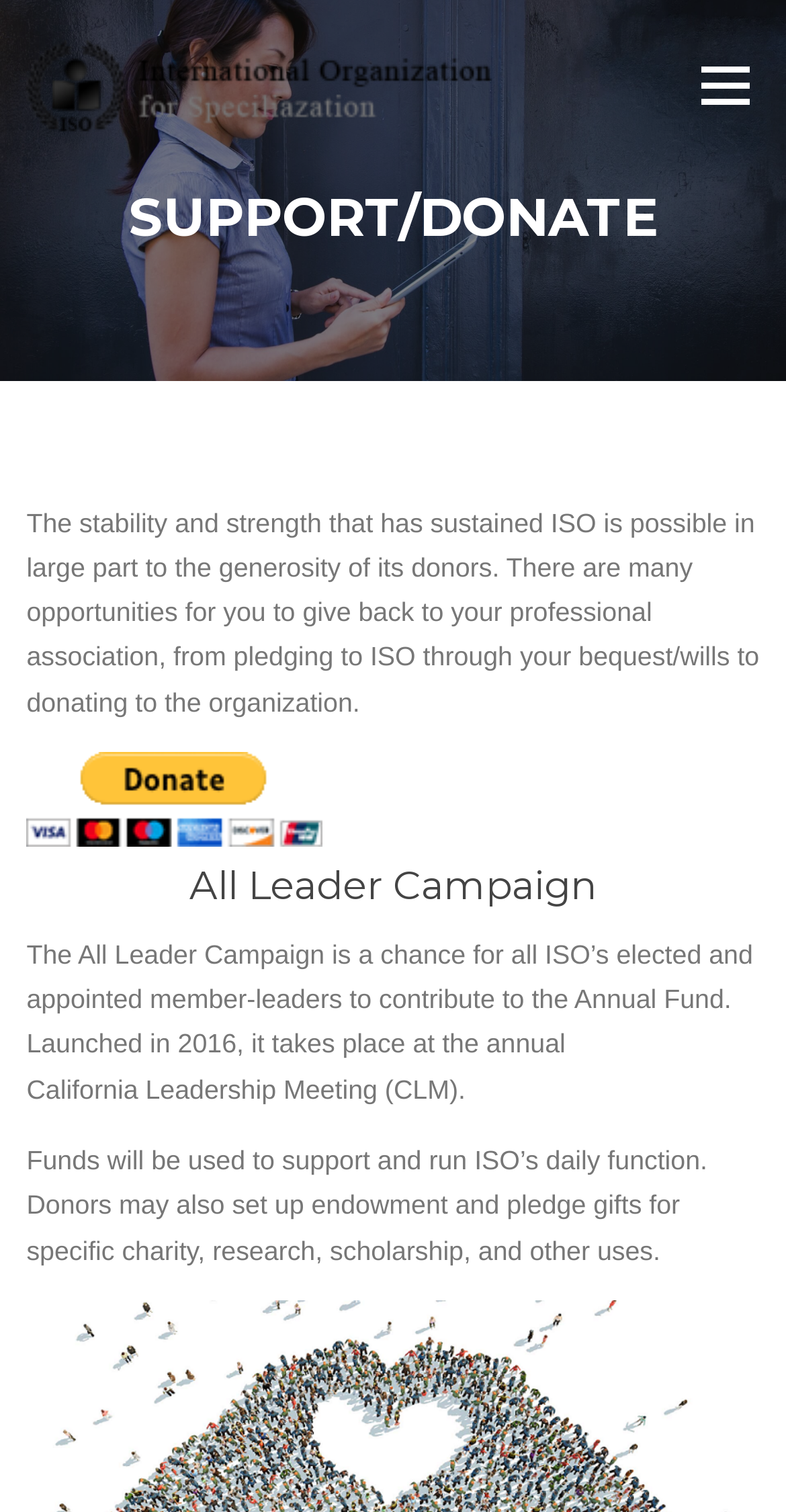Determine the bounding box coordinates for the HTML element mentioned in the following description: "Skip to content". The coordinates should be a list of four floats ranging from 0 to 1, represented as [left, top, right, bottom].

[0.0, 0.0, 0.222, 0.03]